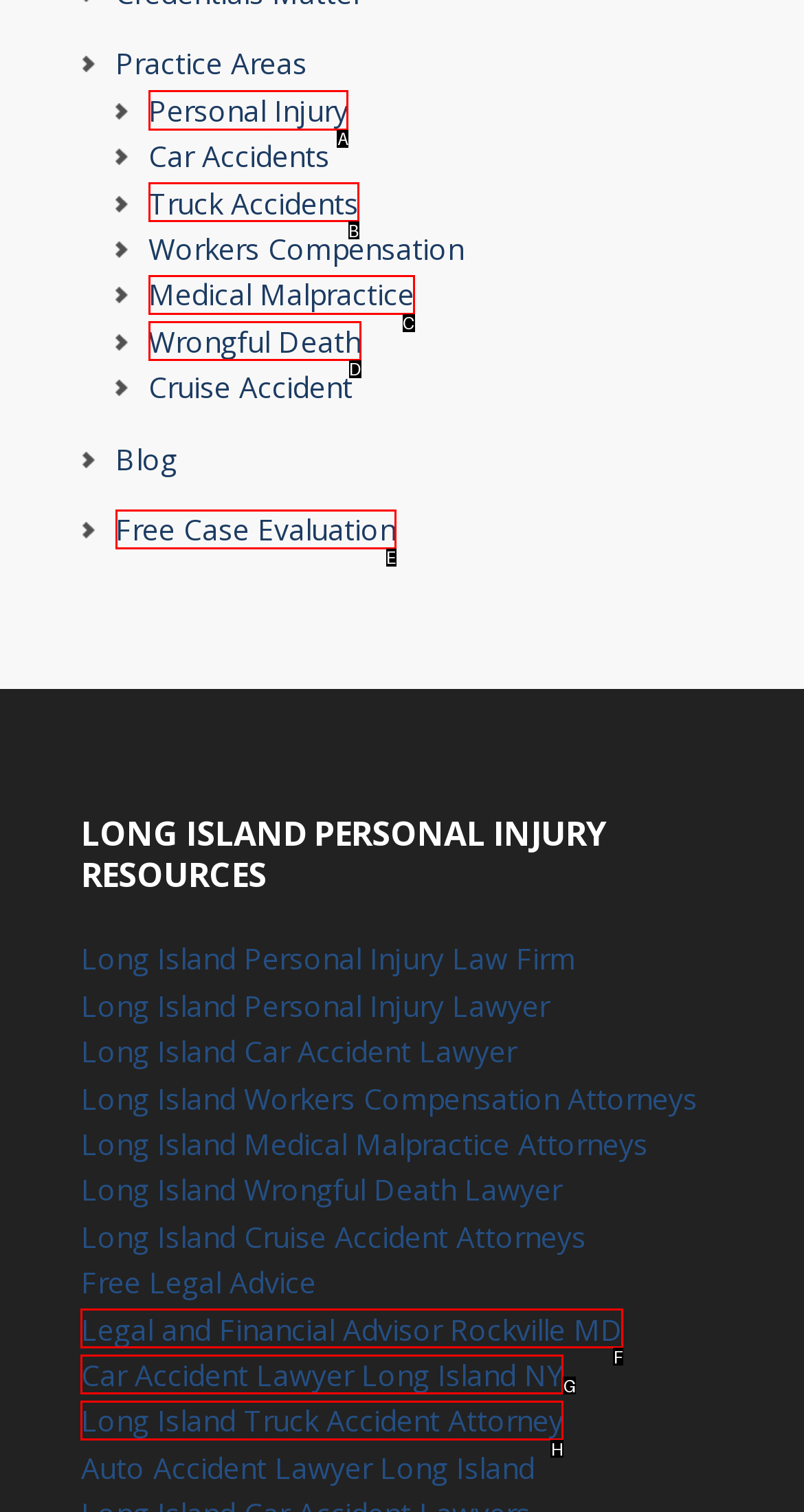Tell me which one HTML element I should click to complete this task: Visit Personal Injury page Answer with the option's letter from the given choices directly.

A